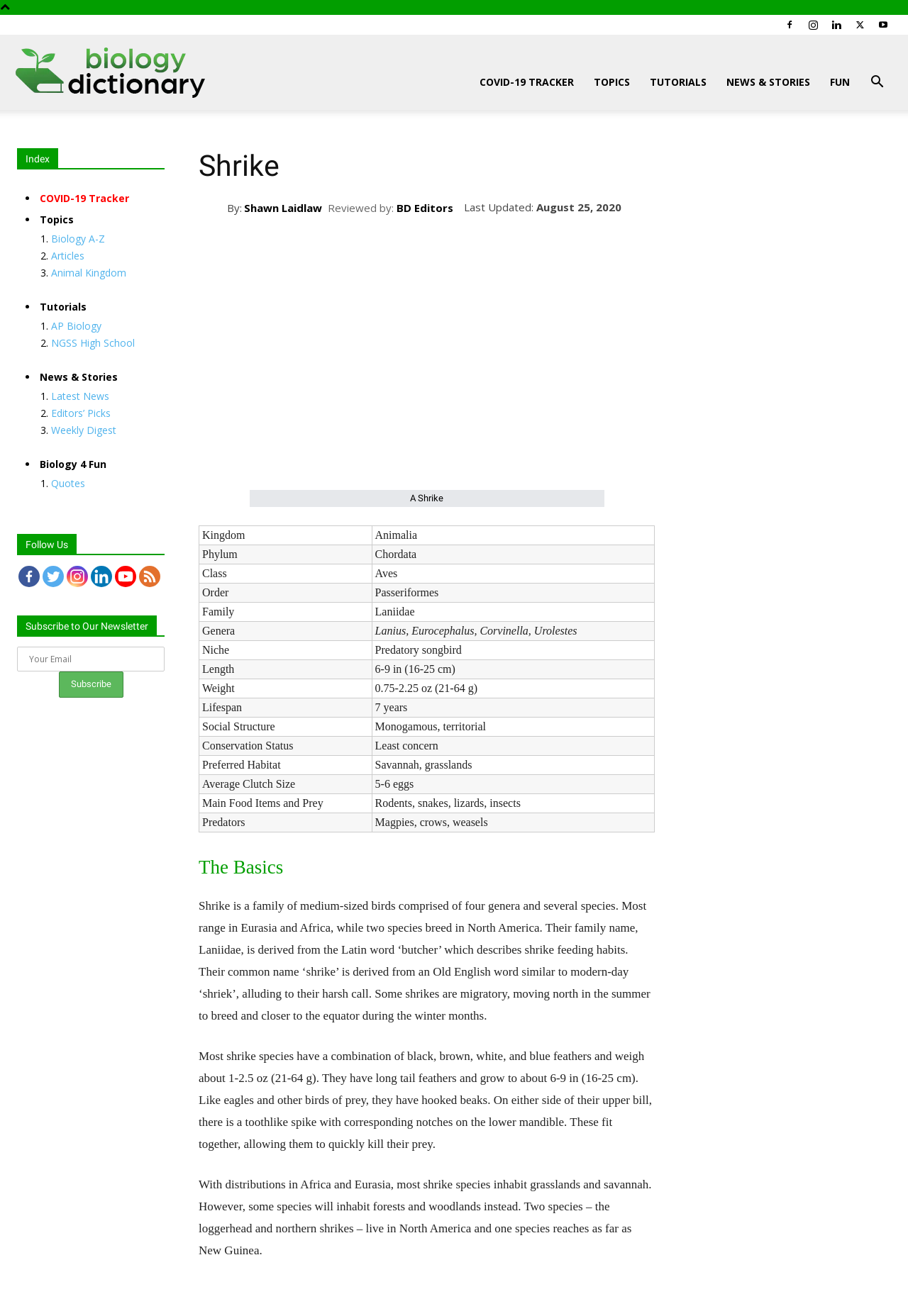Find the bounding box coordinates of the element I should click to carry out the following instruction: "Follow Biology Dictionary on Facebook".

[0.02, 0.43, 0.044, 0.446]